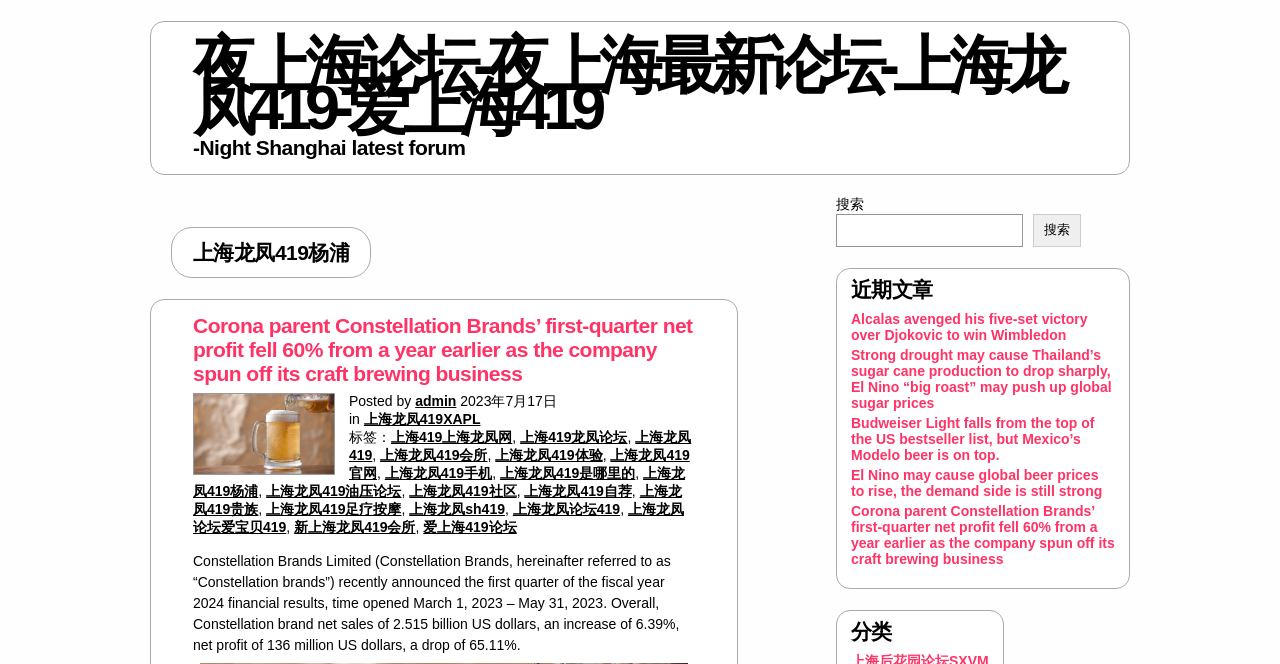Please determine the bounding box coordinates of the element to click on in order to accomplish the following task: "Go to the category page". Ensure the coordinates are four float numbers ranging from 0 to 1, i.e., [left, top, right, bottom].

[0.665, 0.93, 0.772, 0.972]